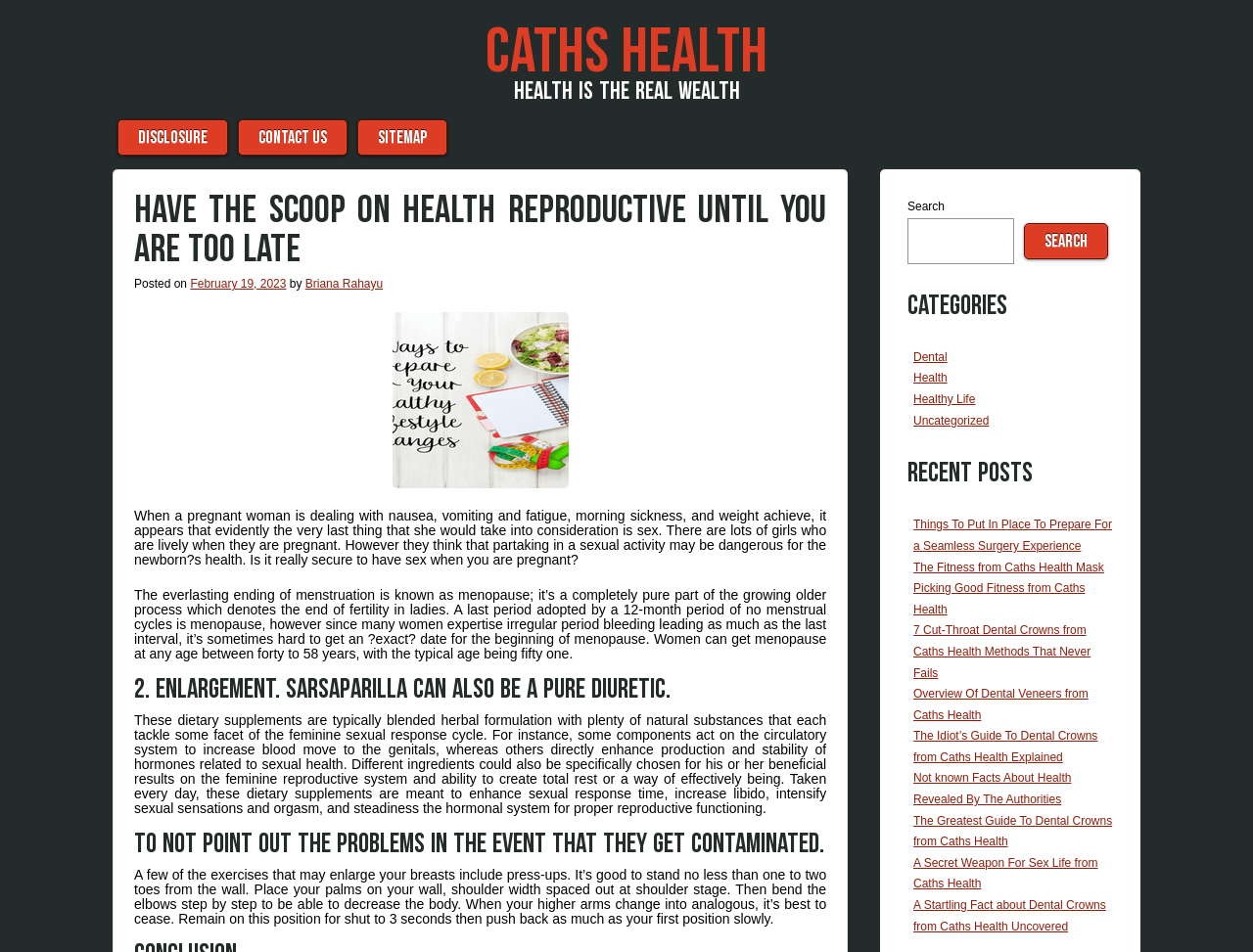Analyze the image and answer the question with as much detail as possible: 
What is the name of the website?

The name of the website can be found in the heading element at the top of the webpage, which reads 'CATHS HEALTH'.